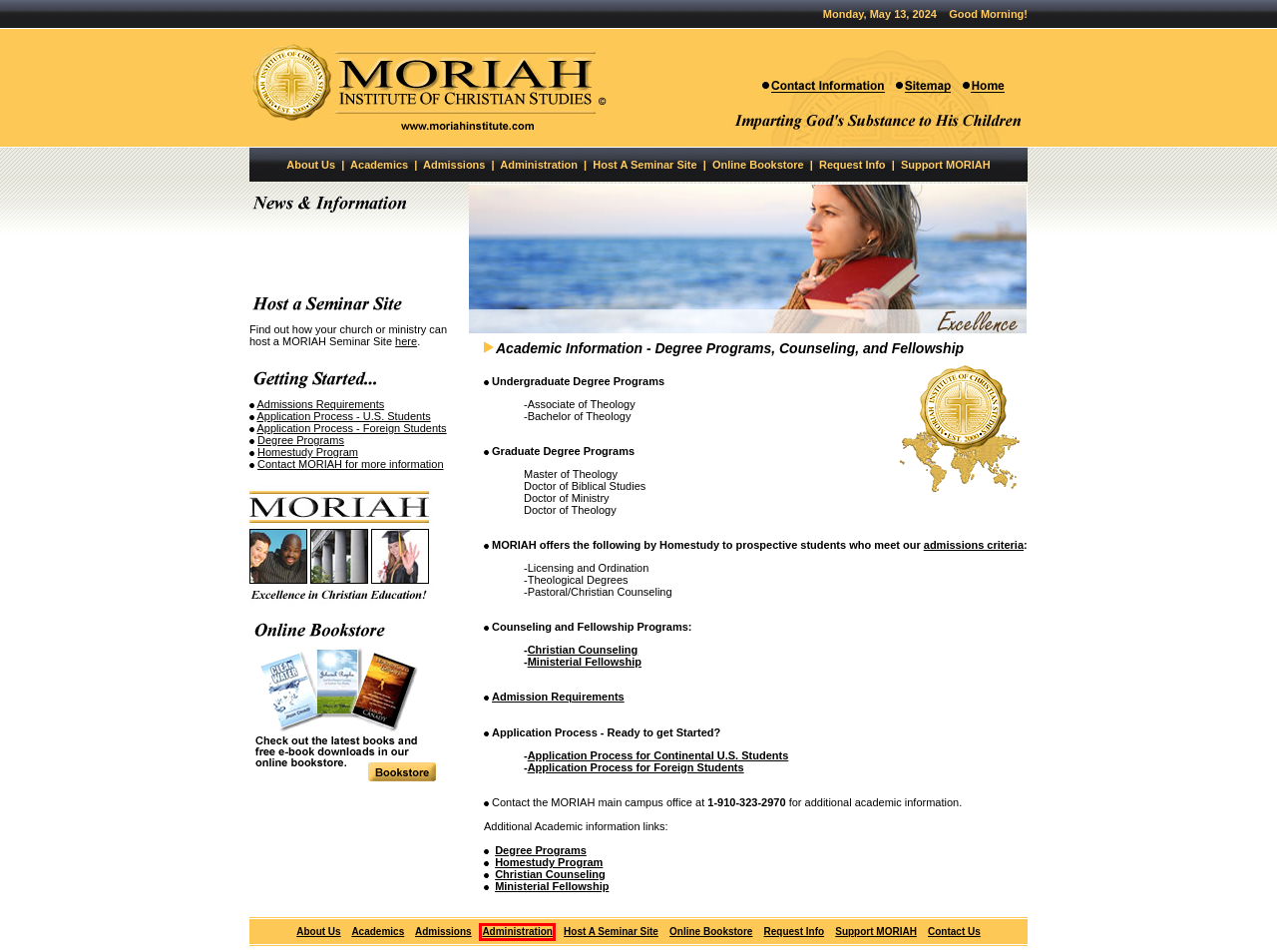You have a screenshot of a webpage with a red bounding box around a UI element. Determine which webpage description best matches the new webpage that results from clicking the element in the bounding box. Here are the candidates:
A. Moriah Institute of Christian Studies > Support Moriah
B. Moriah Institute of Christian Studies > Homestudy/Distance Learning Program
C. Moriah Institute of Christian Studies > Ministerial Fellowship
D. Moriah Institute of Christian Studies > Admissions Information and Requirements
E. Moriah Institute of Christian Studies > About Us
F. Moriah Institute of Christian Studies > Admissions > Application Process for U.S. Students
G. Moriah Institute of Christian Studies > Contact Information
H. Moriah Institute of Christian Studies > About Us > Executive Leadership

H